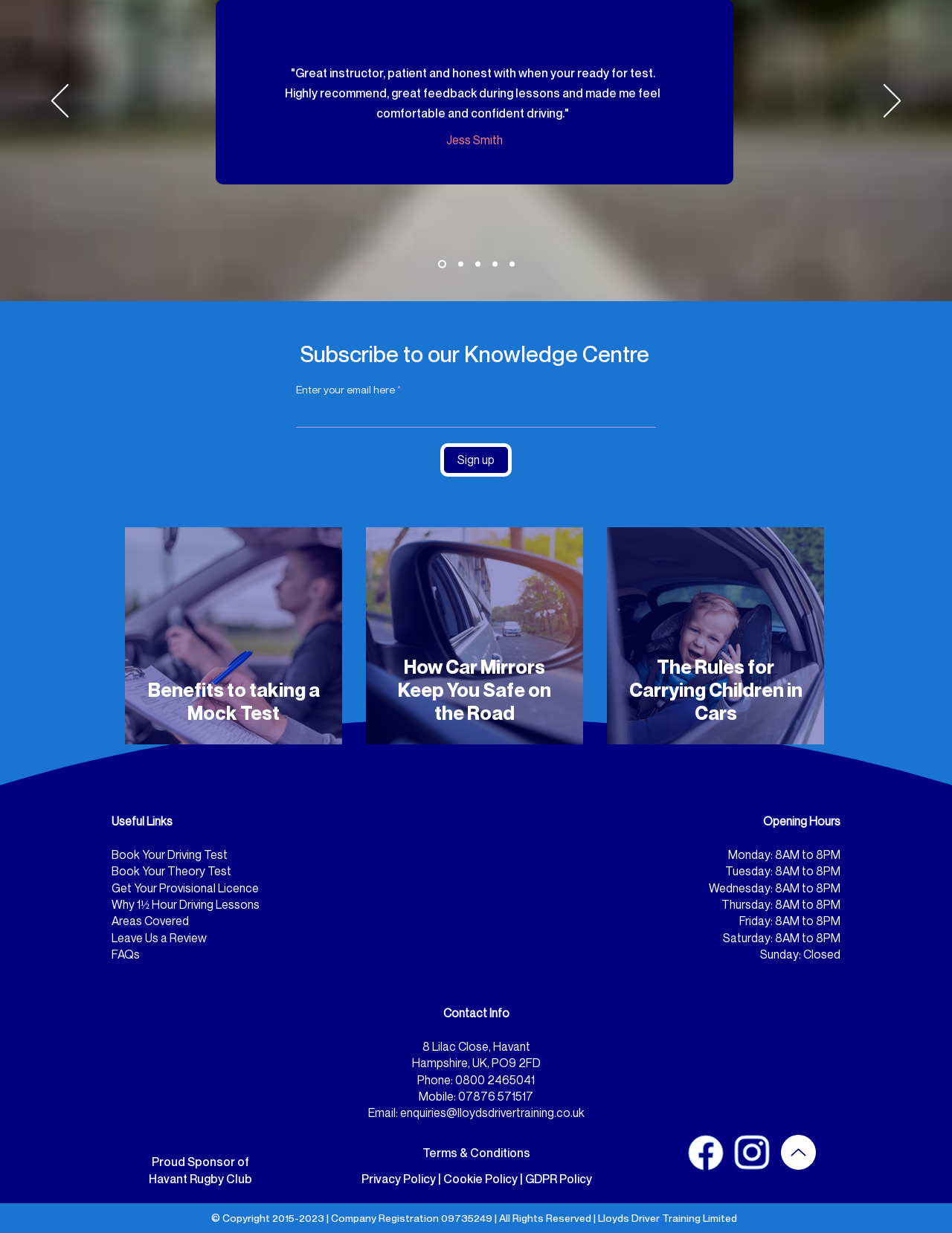Please identify the bounding box coordinates of the element's region that I should click in order to complete the following instruction: "Click the 'Previous' button". The bounding box coordinates consist of four float numbers between 0 and 1, i.e., [left, top, right, bottom].

[0.054, 0.068, 0.072, 0.097]